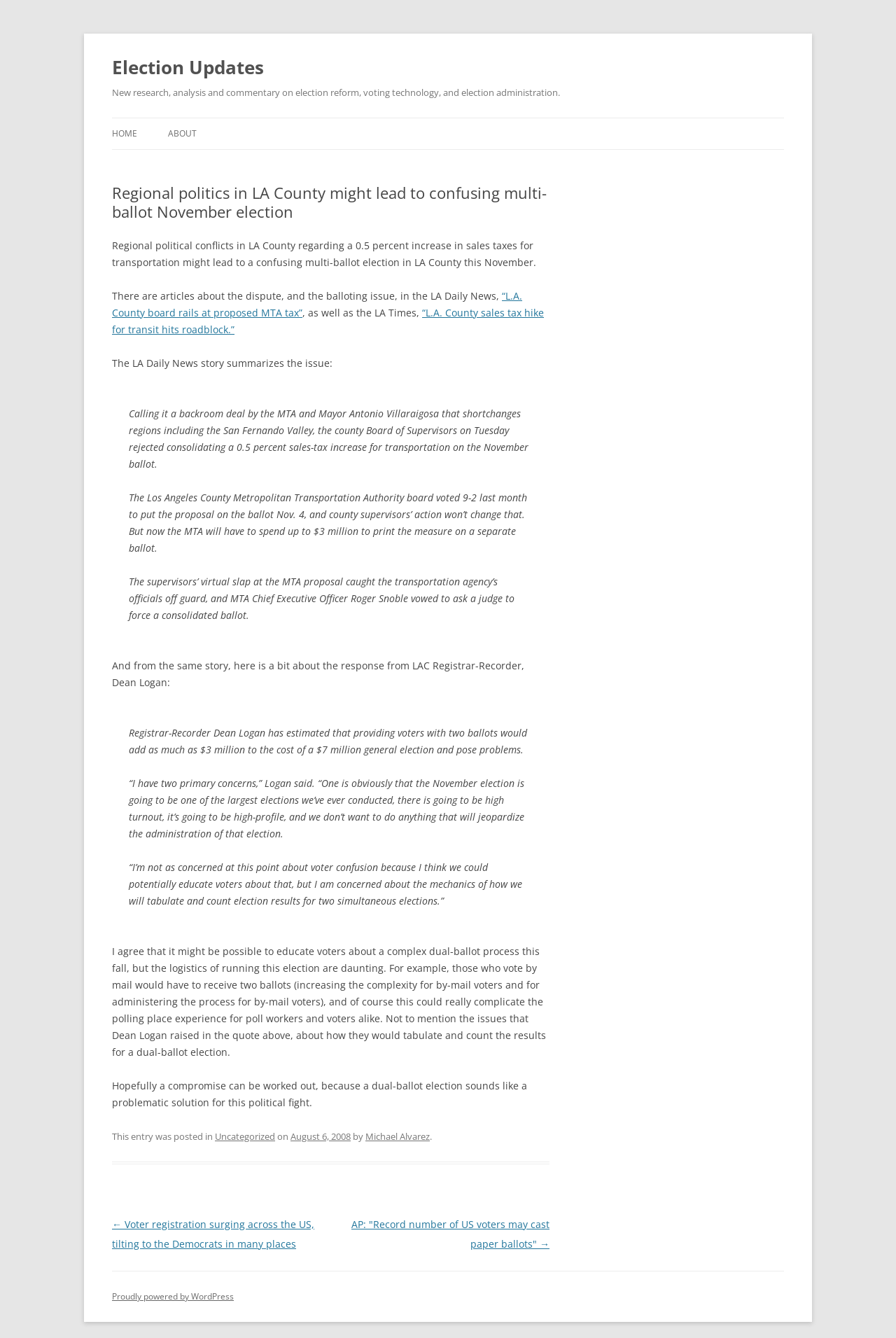Who is the author of the article?
Please respond to the question with a detailed and informative answer.

The author of the article can be found at the bottom of the article section where it is mentioned that 'This entry was posted in ... by Michael Alvarez'.